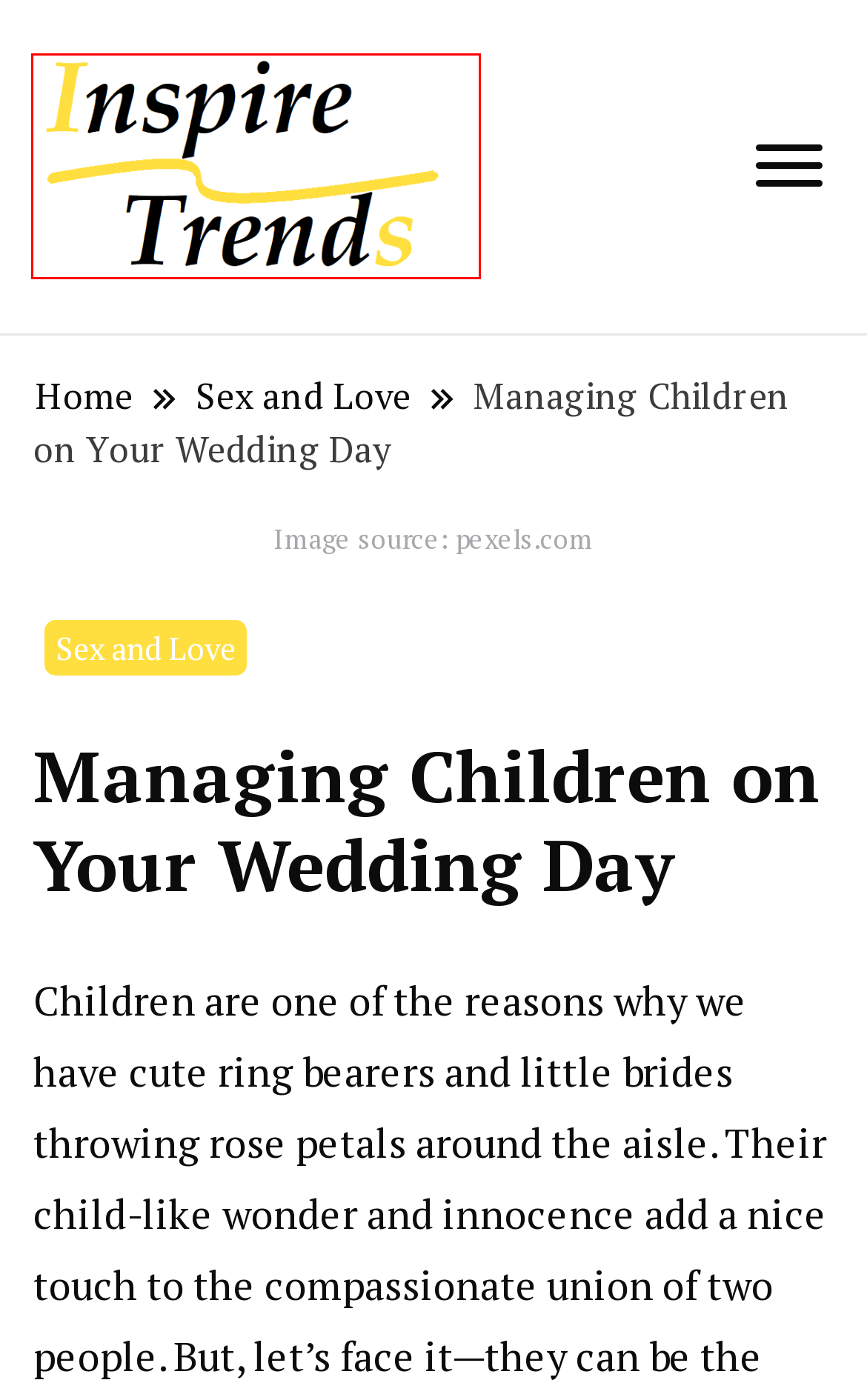Examine the screenshot of the webpage, noting the red bounding box around a UI element. Pick the webpage description that best matches the new page after the element in the red bounding box is clicked. Here are the candidates:
A. Sex and Love Archives - Inspire Trends
B. Unique Gifts That Will Make Your Husband Feel Extra Special - Inspire Trends
C. Bioenergetic Stress Assessment: A Holistic Approach to Wellness - Inspire Trends
D. Terms and Conditions - Inspire Trends
E. Non-Monogamy Is More Common Than You Would Think: 4 Facts - Inspire Trends
F. Dylan Blue Pour Homme Eau de Toilette for Men - Inspire Trends
G. 5 Most Comfortable Work Shoes for Women
H. Inspire Trends -

H